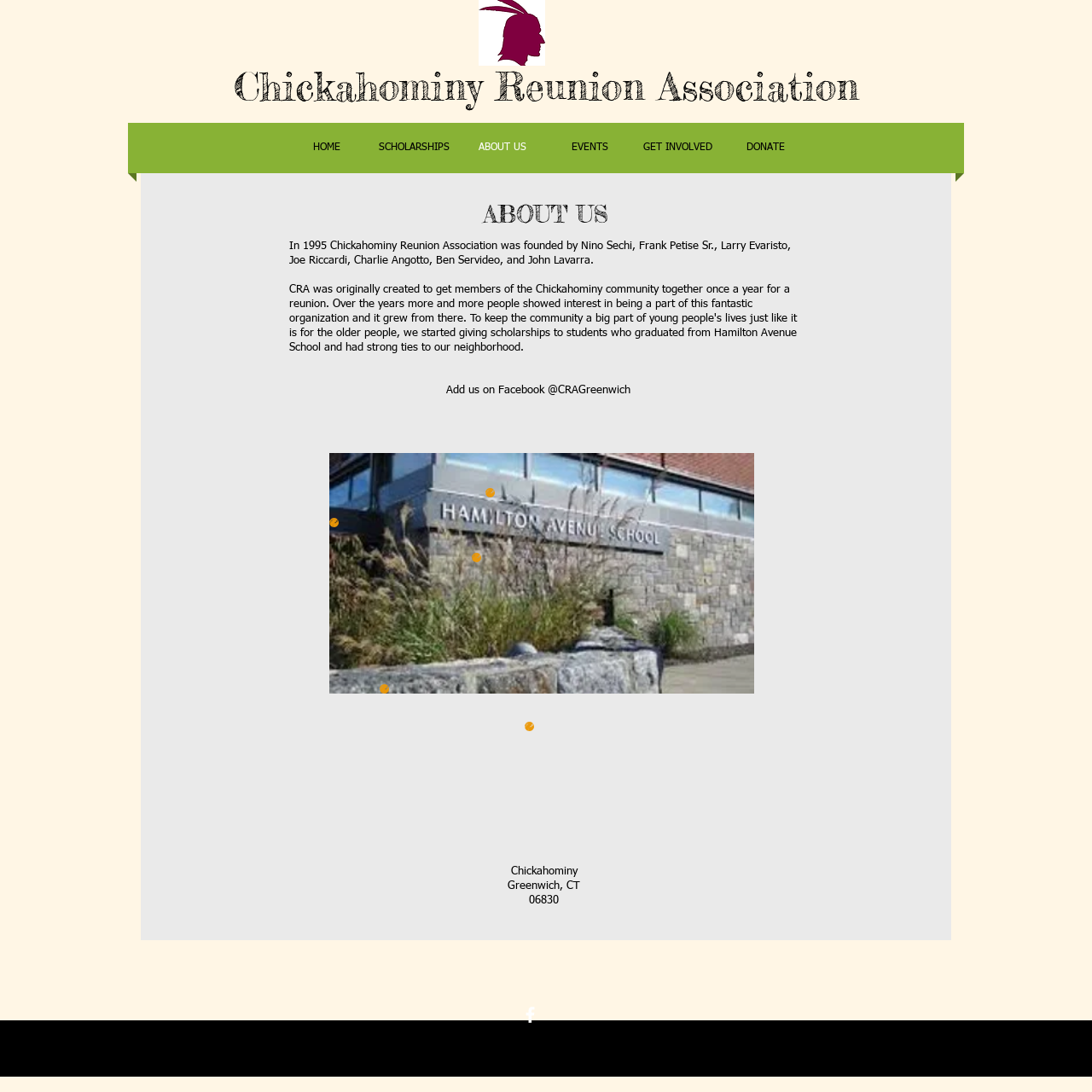What social media platform is linked on the webpage?
From the screenshot, supply a one-word or short-phrase answer.

Facebook